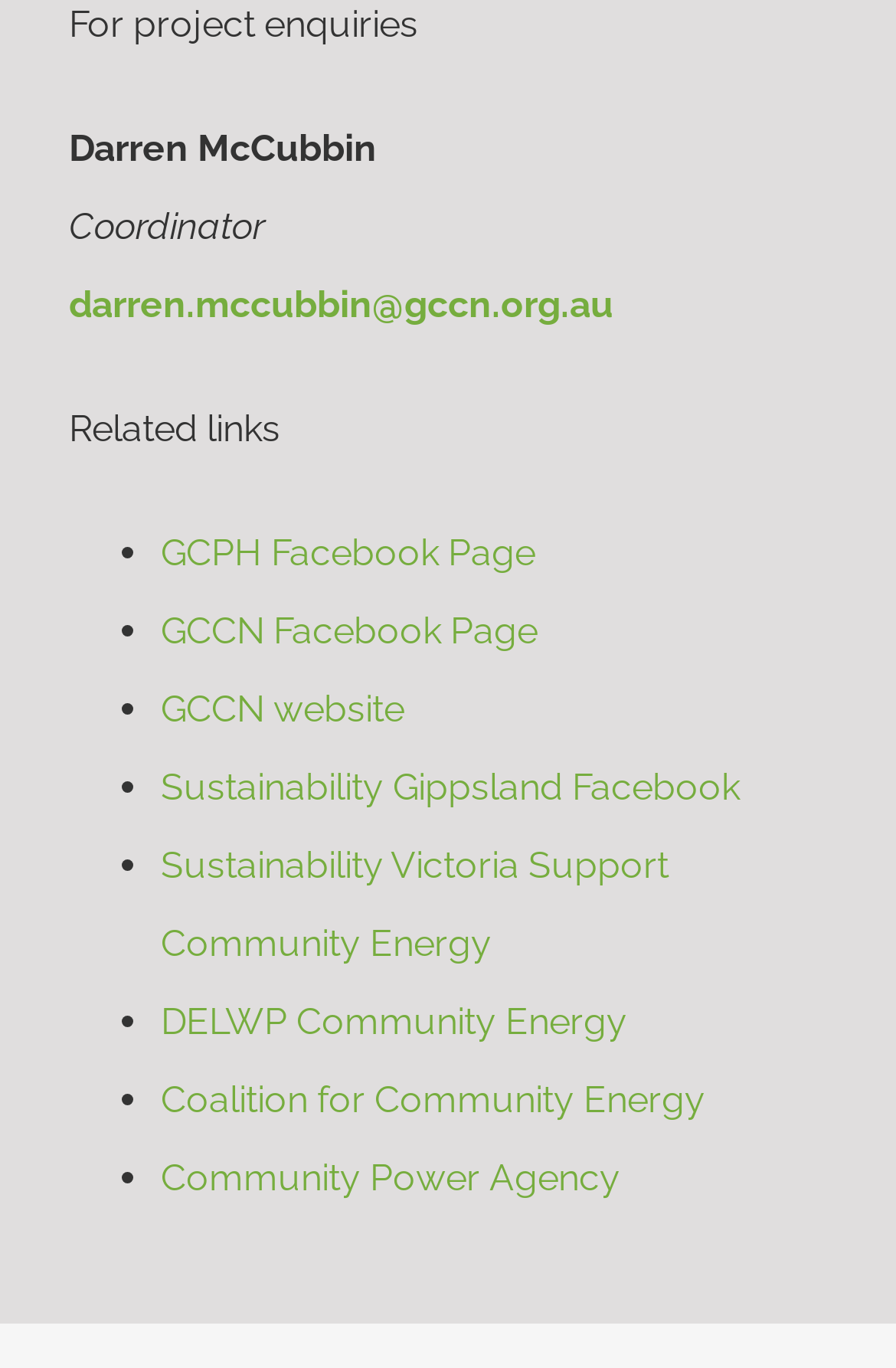Who is the coordinator for project enquiries?
Based on the image, please offer an in-depth response to the question.

The coordinator's name can be found in the text 'Coordinator' followed by the email address 'darren.mccubbin@gccn.org.au', which suggests that Darren McCubbin is the coordinator for project enquiries.